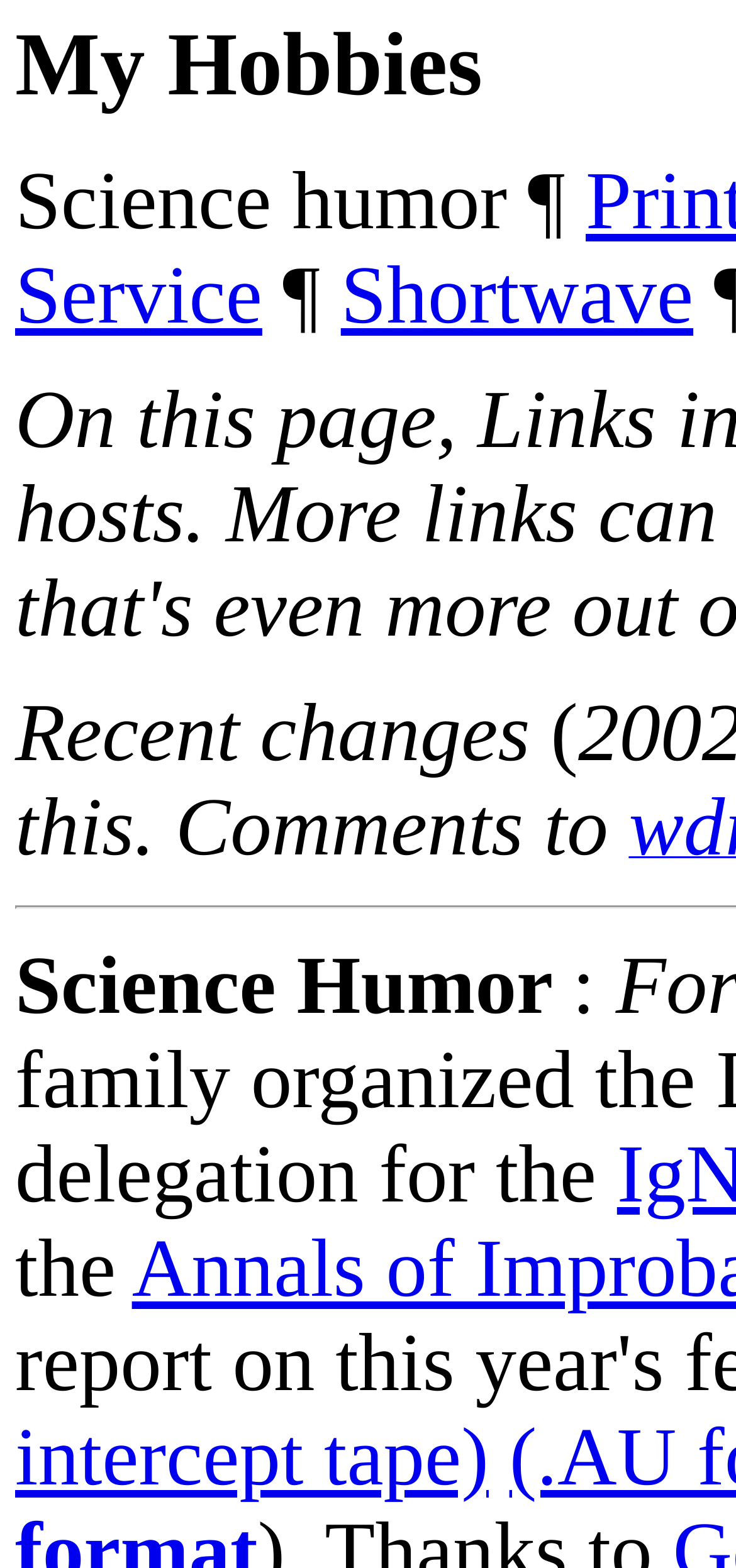Using the format (top-left x, top-left y, bottom-right x, bottom-right y), provide the bounding box coordinates for the described UI element. All values should be floating point numbers between 0 and 1: Shortwave

[0.463, 0.16, 0.942, 0.218]